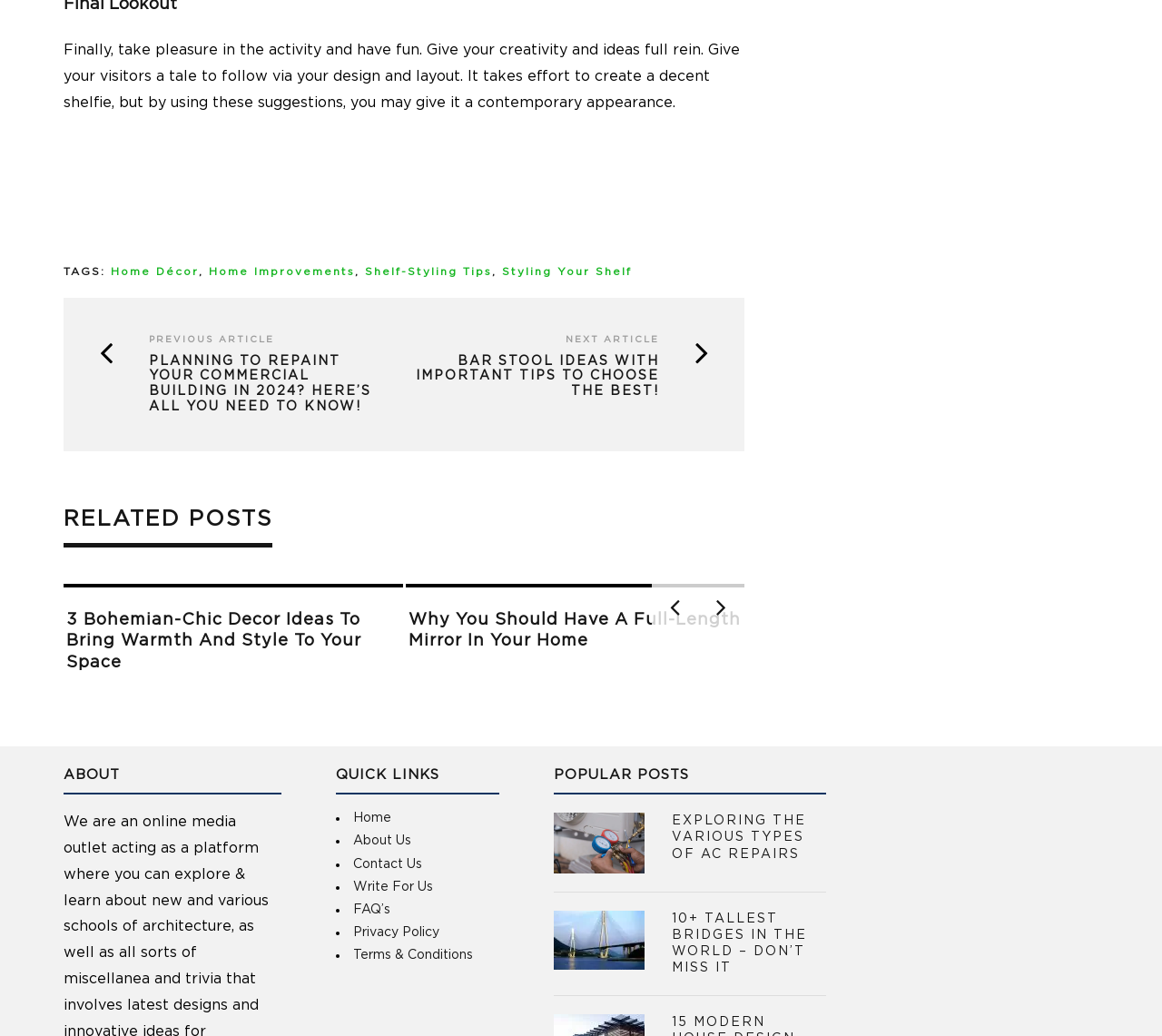Please provide a one-word or short phrase answer to the question:
How many links are there in the footer?

5